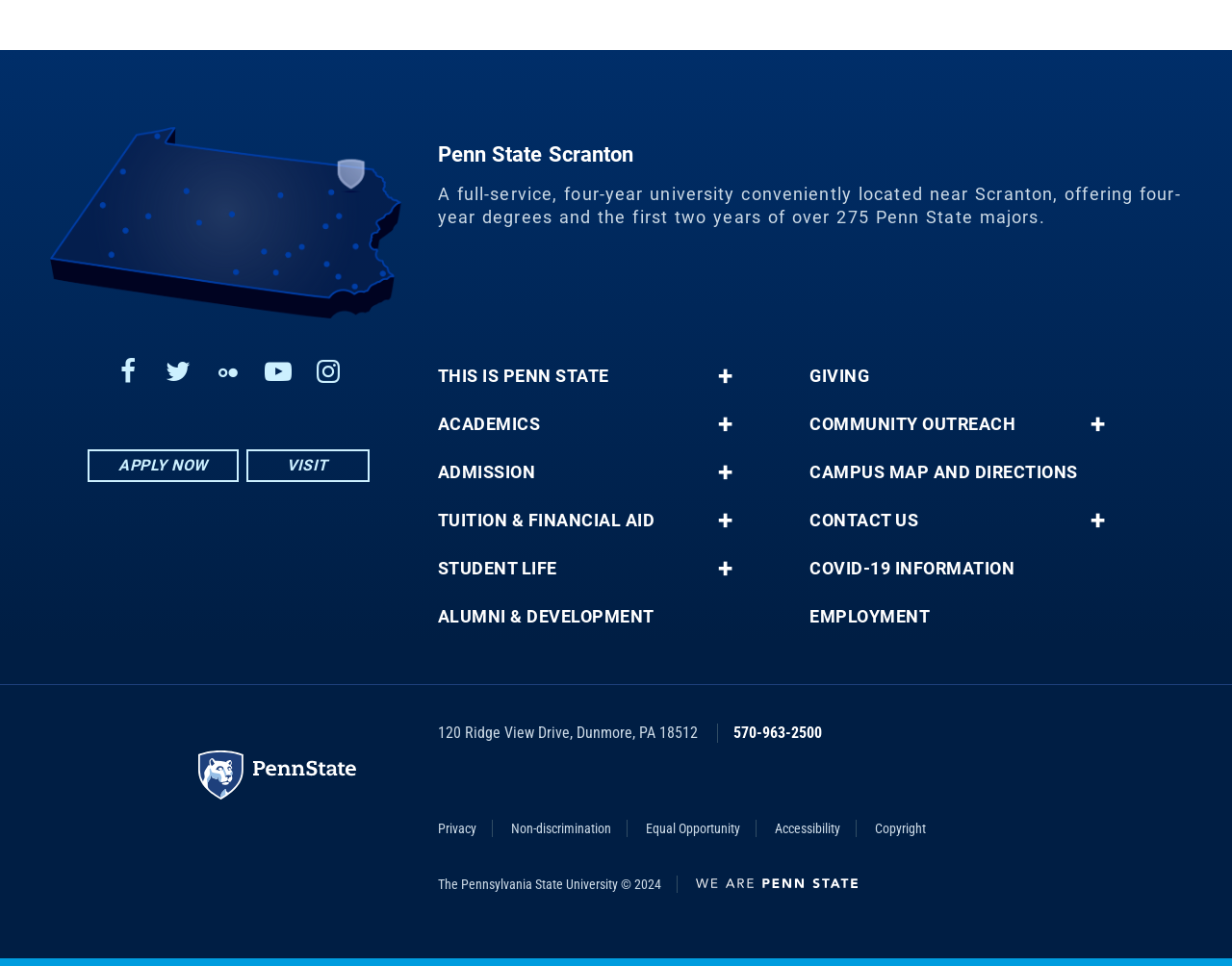Can you find the bounding box coordinates of the area I should click to execute the following instruction: "Visit Penn State Scranton's campus"?

[0.2, 0.465, 0.3, 0.499]